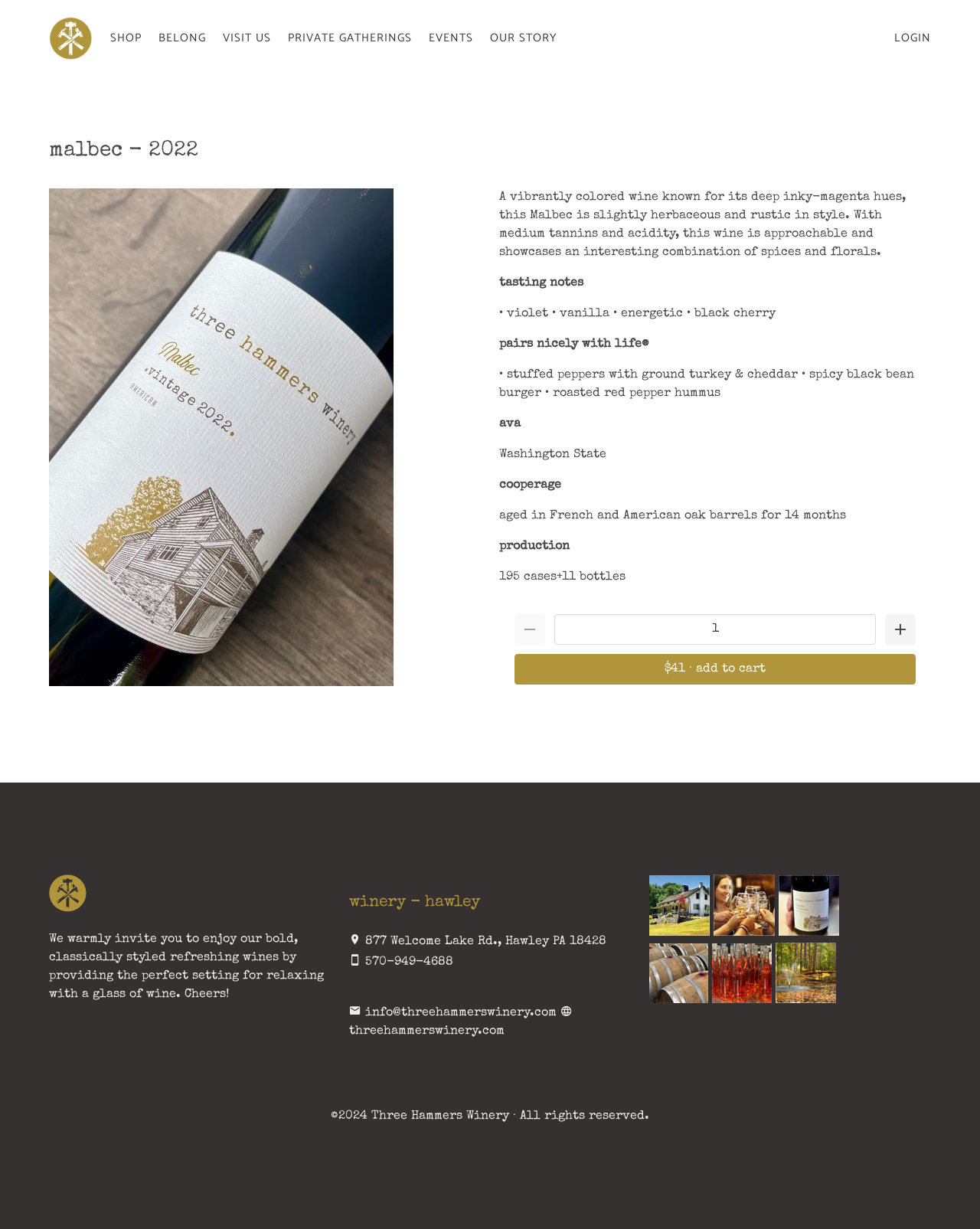Give a comprehensive overview of the webpage, including key elements.

The webpage is about Three Hammers Winery, a winery that offers various wines and provides information about their products and services. 

At the top of the page, there is a main navigation menu with links to different sections, including "SHOP", "BELONG", "VISIT US", "PRIVATE GATHERINGS", "EVENTS", and "OUR STORY". On the top right, there is a "LOGIN" button. 

Below the navigation menu, there is a heading that reads "malbec - 2022", which is likely the title of a specific wine. Next to the heading, there is an image, possibly of the wine bottle or label. 

Below the image, there is a description of the wine, which mentions its color, style, and flavor profile. The description is followed by a section titled "tasting notes", which lists various flavors and aromas associated with the wine. 

Further down, there is a section that suggests food pairings for the wine, including stuffed peppers, spicy black bean burgers, and roasted red pepper hummus. 

On the right side of the page, there are buttons to add the wine to a cart, as well as a spin button to select the quantity. 

At the bottom of the page, there is a section that invites visitors to enjoy the winery's wines in a relaxing setting. Below this section, there is information about the winery's location, including its address, phone number, and email. 

There are also several images scattered throughout the bottom section, possibly of the winery's facilities or surroundings. Finally, at the very bottom of the page, there is a copyright notice for Three Hammers Winery.